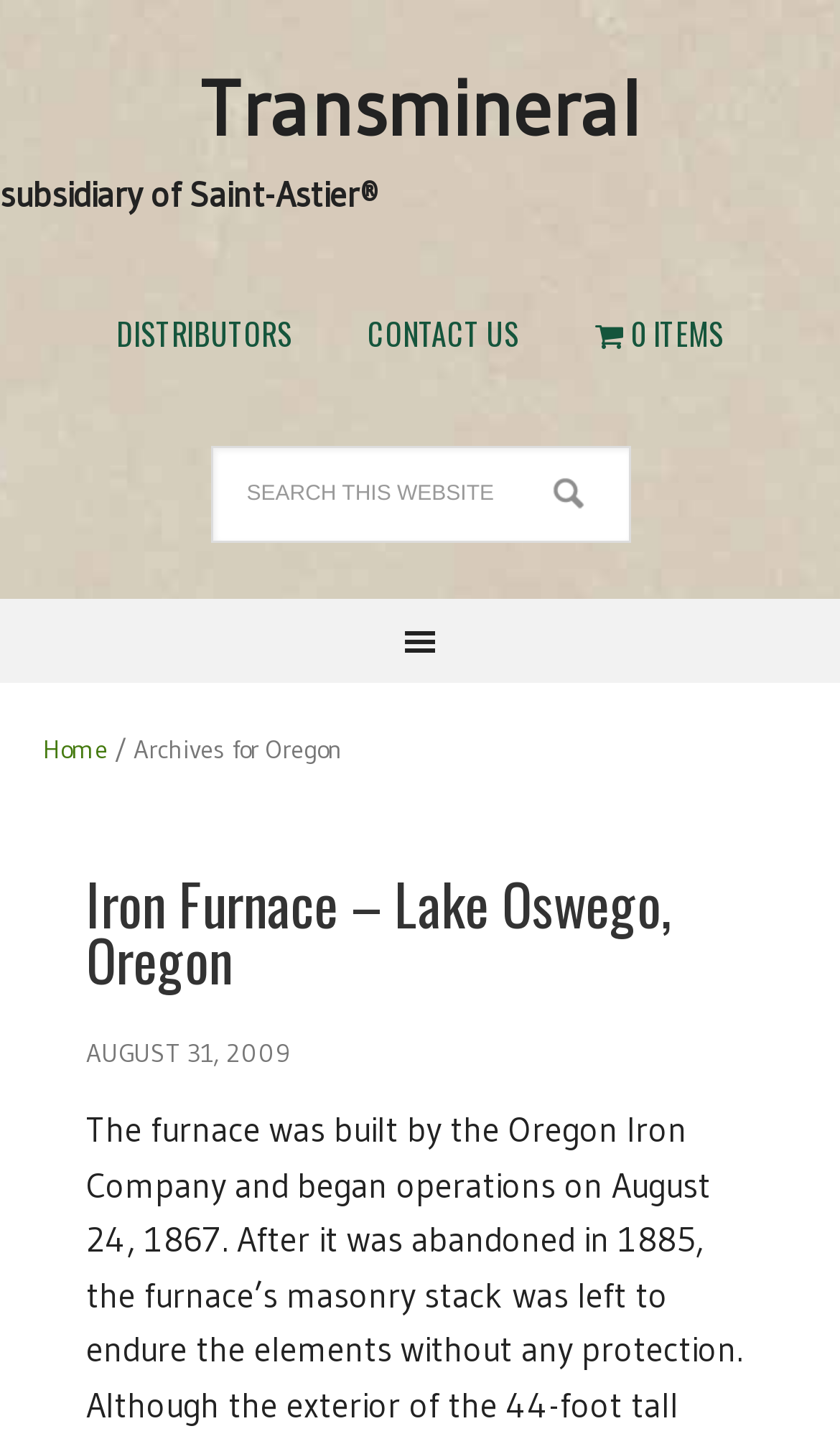Explain the contents of the webpage comprehensively.

The webpage is about Oregon and St. Astier Natural Hydraulic Lime. At the top, there is a link to "Transmineral" on the left side, followed by a static text "subsidiary of Saint-Astier®". Below these elements, there are three links: "DISTRIBUTORS", "CONTACT US", and "Cart 0 ITEMS" with a small "Cart" icon next to it. 

On the right side of the top section, there is a search bar with a "Search this website" placeholder text and a "Search" button. 

Below the top section, there is a main navigation menu with a link to "Home" on the left side, followed by a static text "/ Archives for Oregon". 

The main content of the webpage is an article with a heading "Iron Furnace – Lake Oswego, Oregon", which is also a link. Below the heading, there is a time stamp "AUGUST 31, 2009".